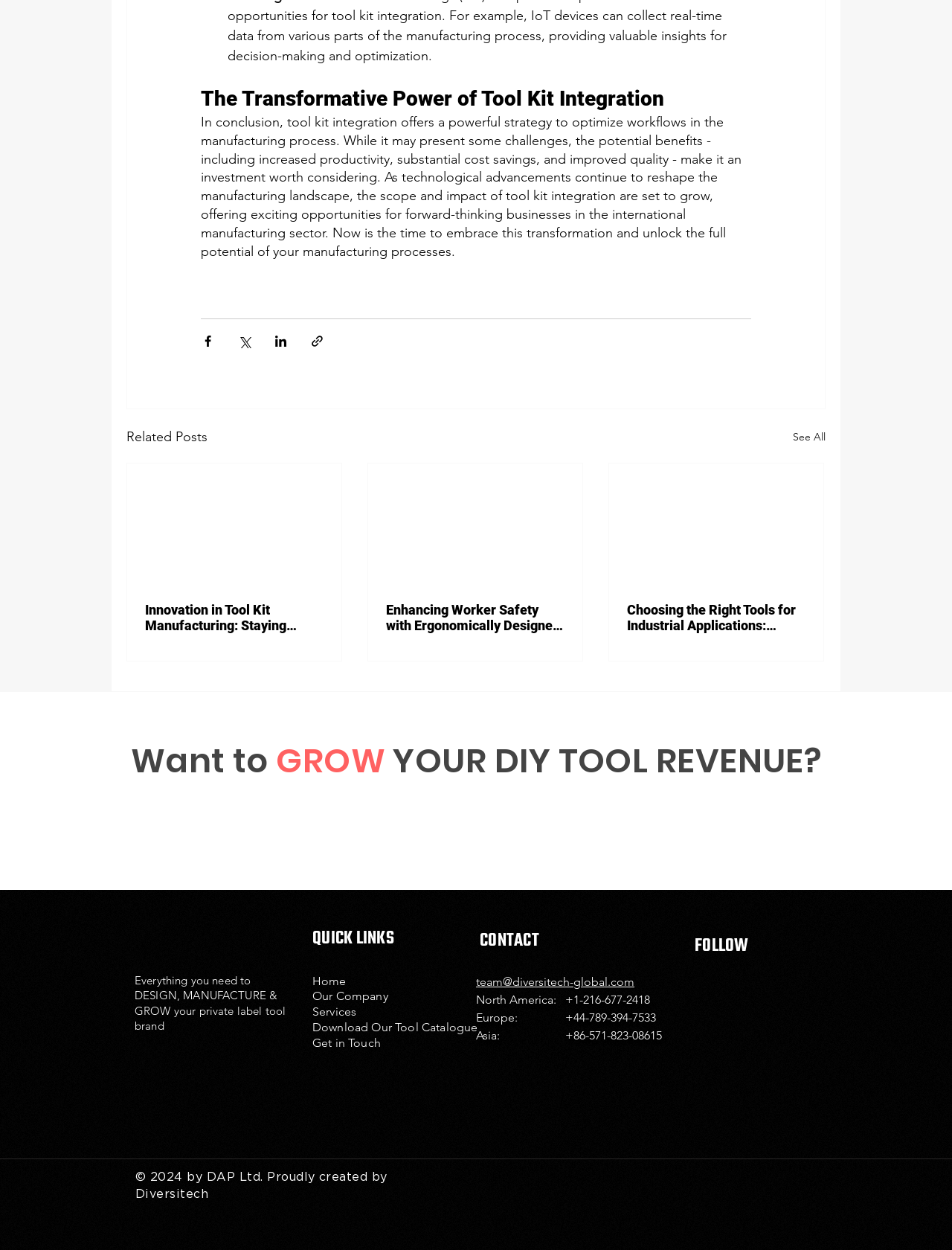Use one word or a short phrase to answer the question provided: 
What is the purpose of the 'Want to GROW YOUR DIY TOOL REVENUE?' section?

To promote private label tool brand